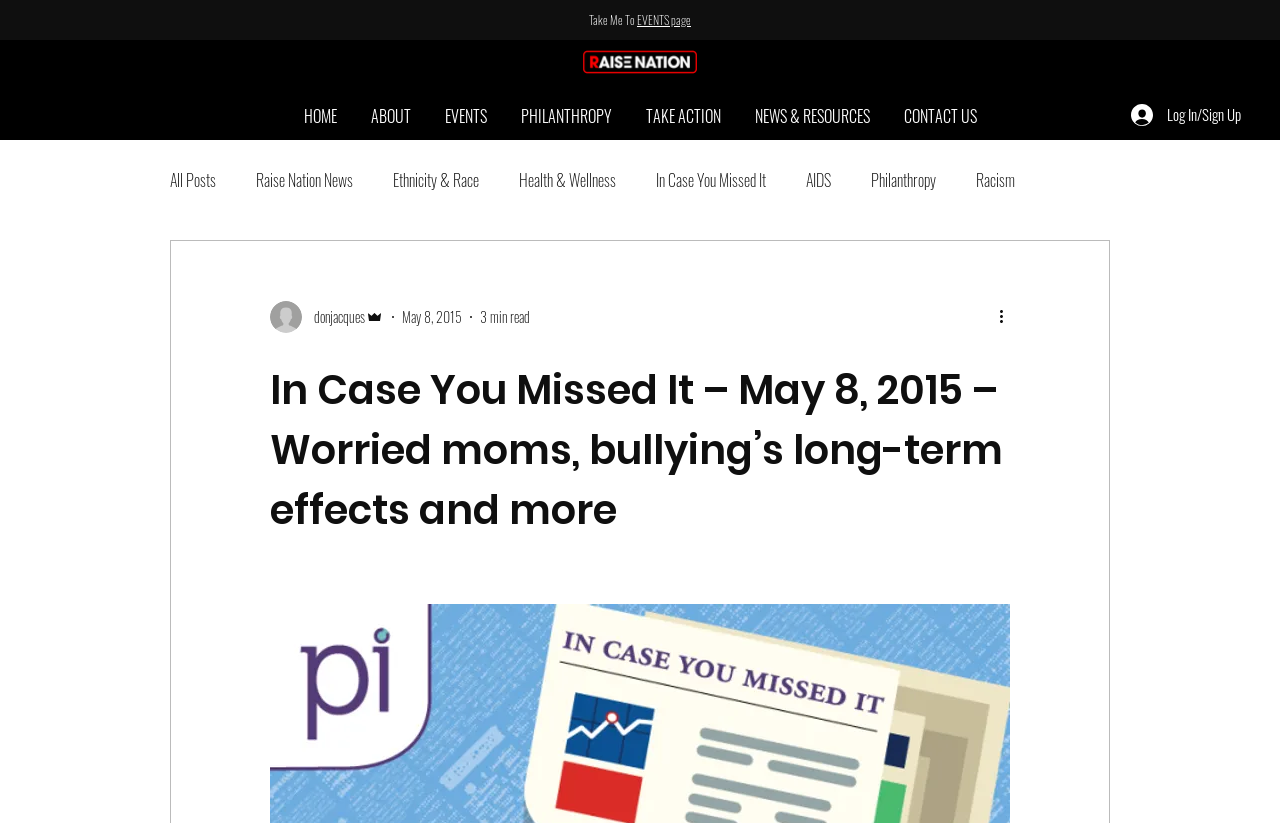Extract the bounding box for the UI element that matches this description: "Human Rights & Social Justice".

[0.164, 0.301, 0.288, 0.33]